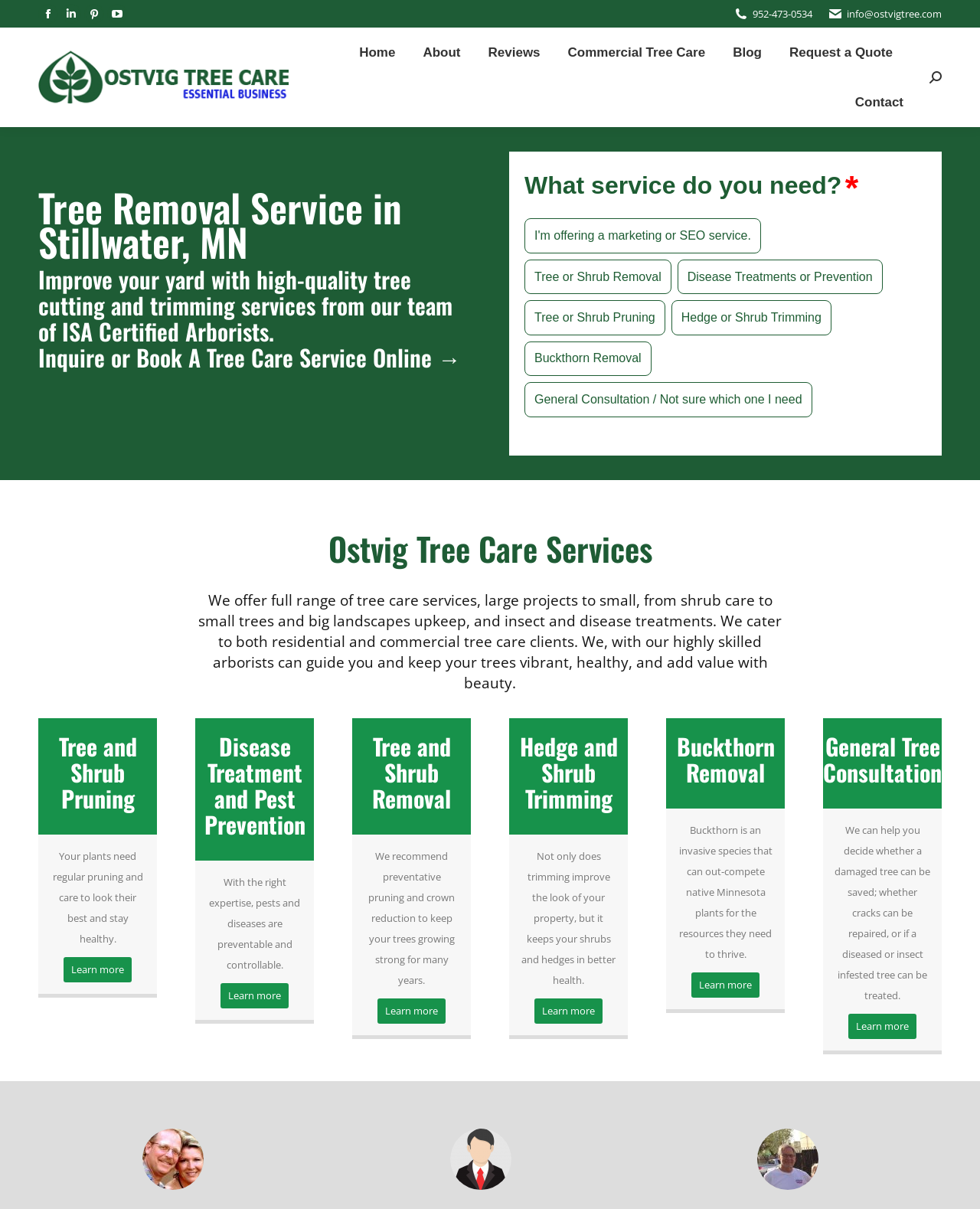Bounding box coordinates should be provided in the format (top-left x, top-left y, bottom-right x, bottom-right y) with all values between 0 and 1. Identify the bounding box for this UI element: parent_node: Ostvig Tree Care

[0.039, 0.042, 0.318, 0.086]